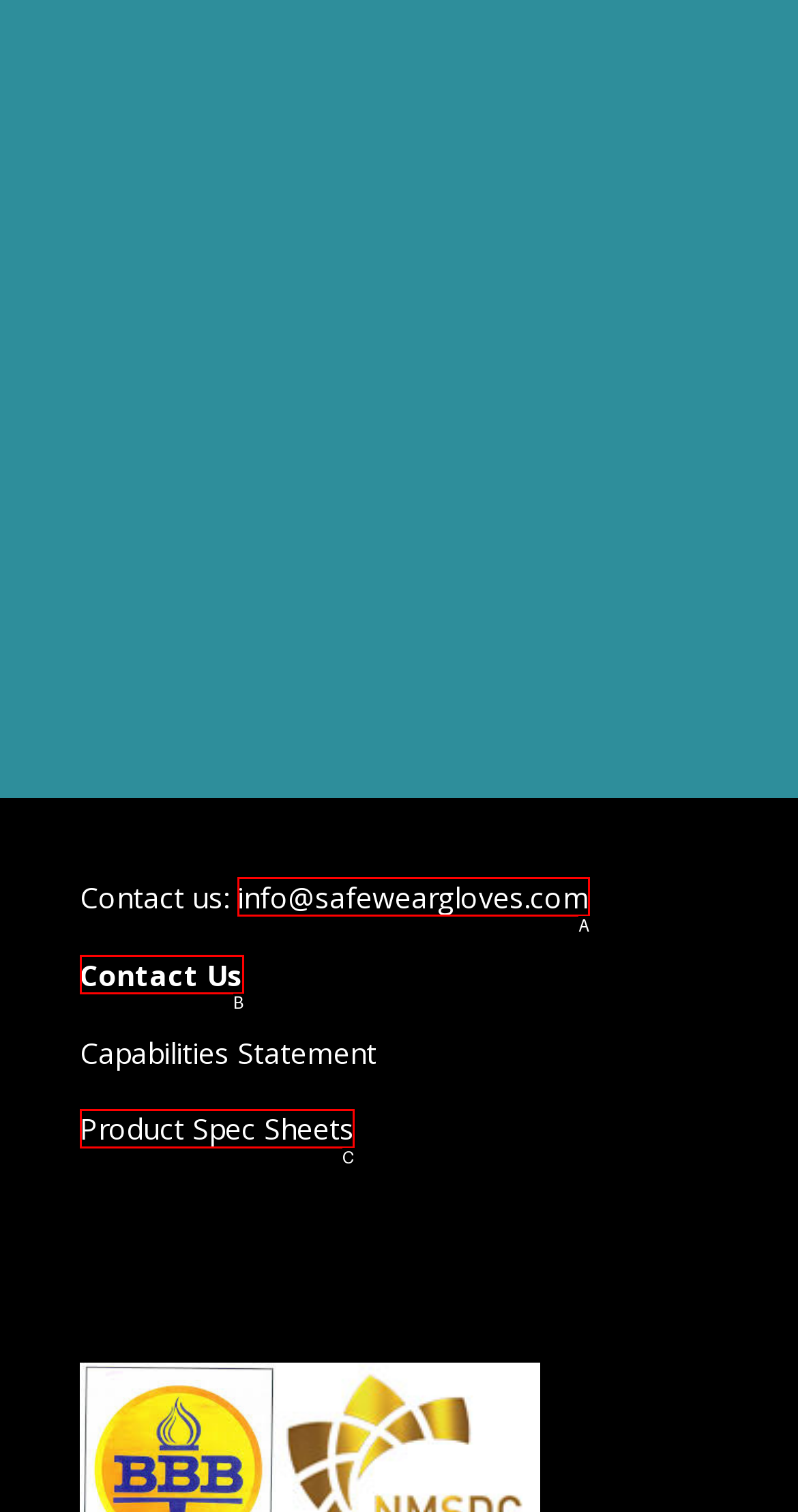Identify the HTML element that corresponds to the following description: Product Spec Sheets. Provide the letter of the correct option from the presented choices.

C